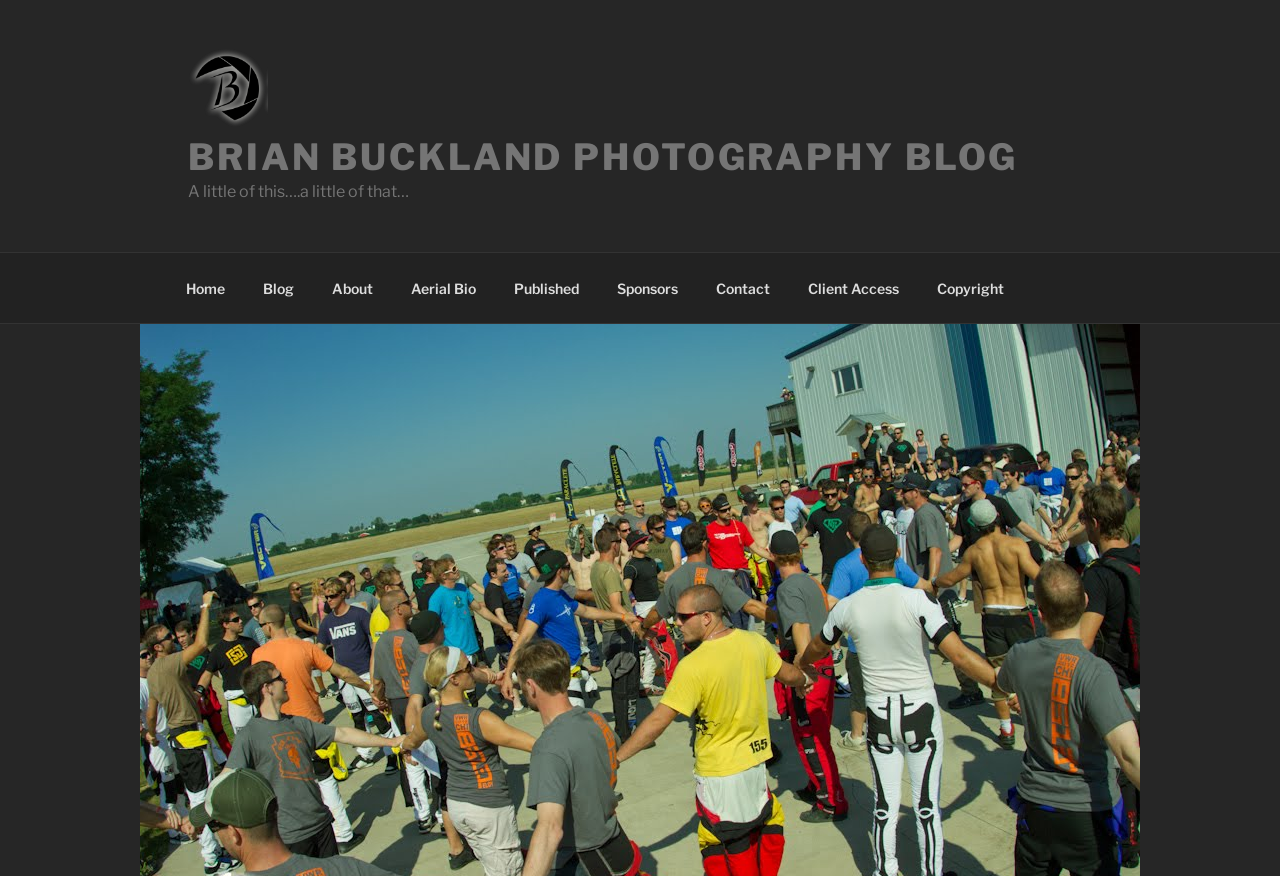Could you find the bounding box coordinates of the clickable area to complete this instruction: "go to home page"?

[0.131, 0.301, 0.189, 0.357]